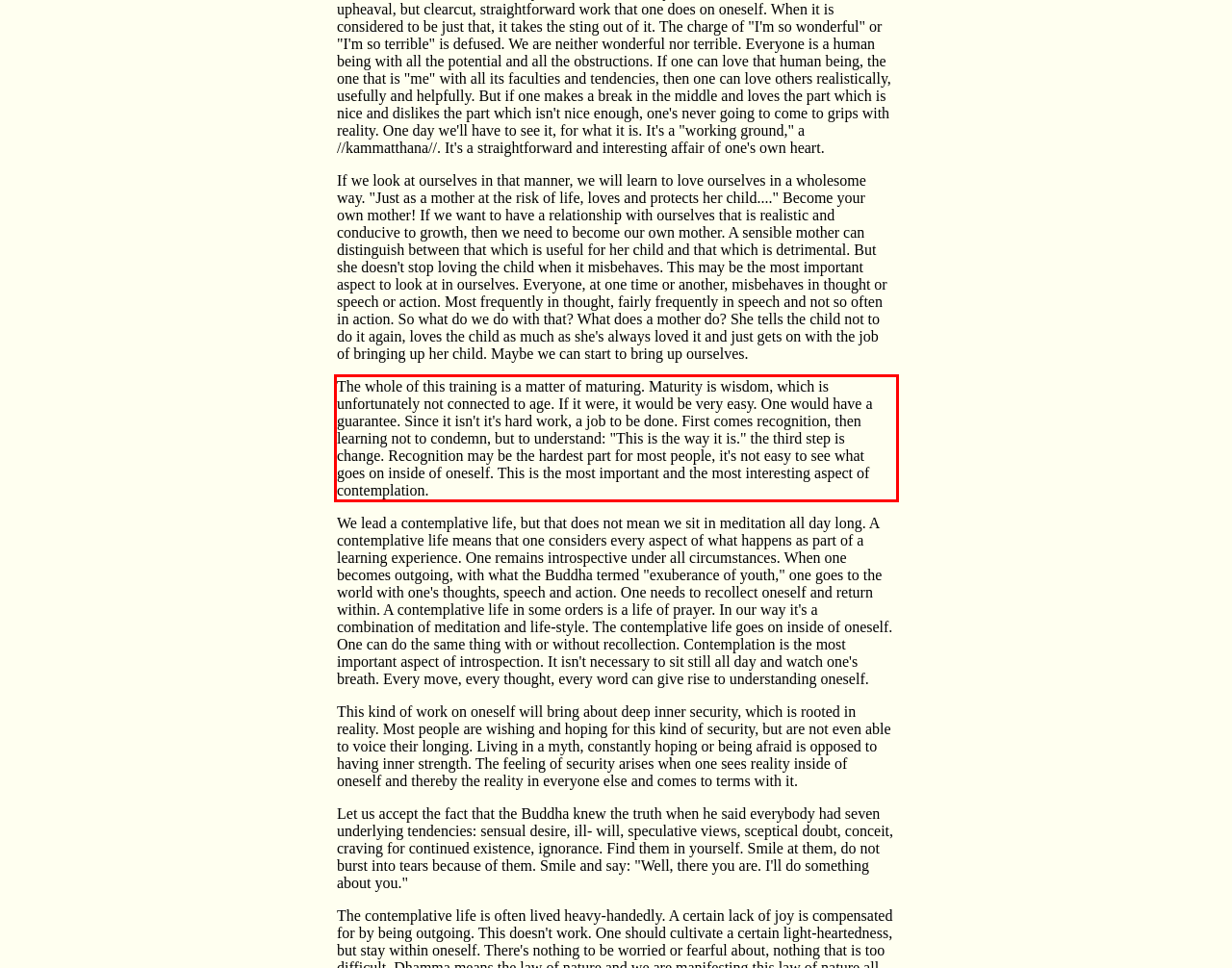Examine the webpage screenshot and use OCR to recognize and output the text within the red bounding box.

The whole of this training is a matter of maturing. Maturity is wisdom, which is unfortunately not connected to age. If it were, it would be very easy. One would have a guarantee. Since it isn't it's hard work, a job to be done. First comes recognition, then learning not to condemn, but to understand: "This is the way it is." the third step is change. Recognition may be the hardest part for most people, it's not easy to see what goes on inside of oneself. This is the most important and the most interesting aspect of contemplation.